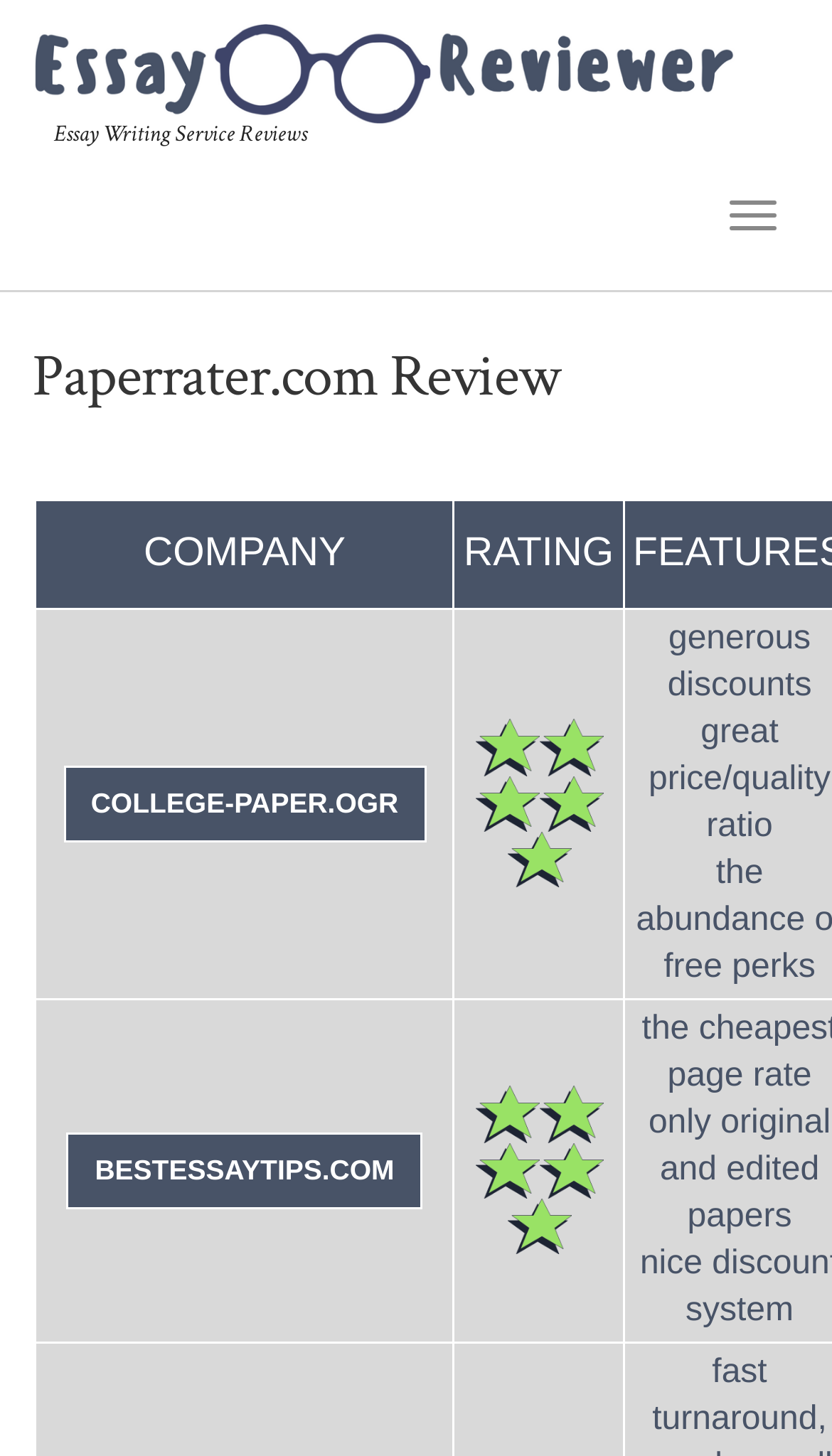Find the bounding box coordinates of the UI element according to this description: "White Papers".

None